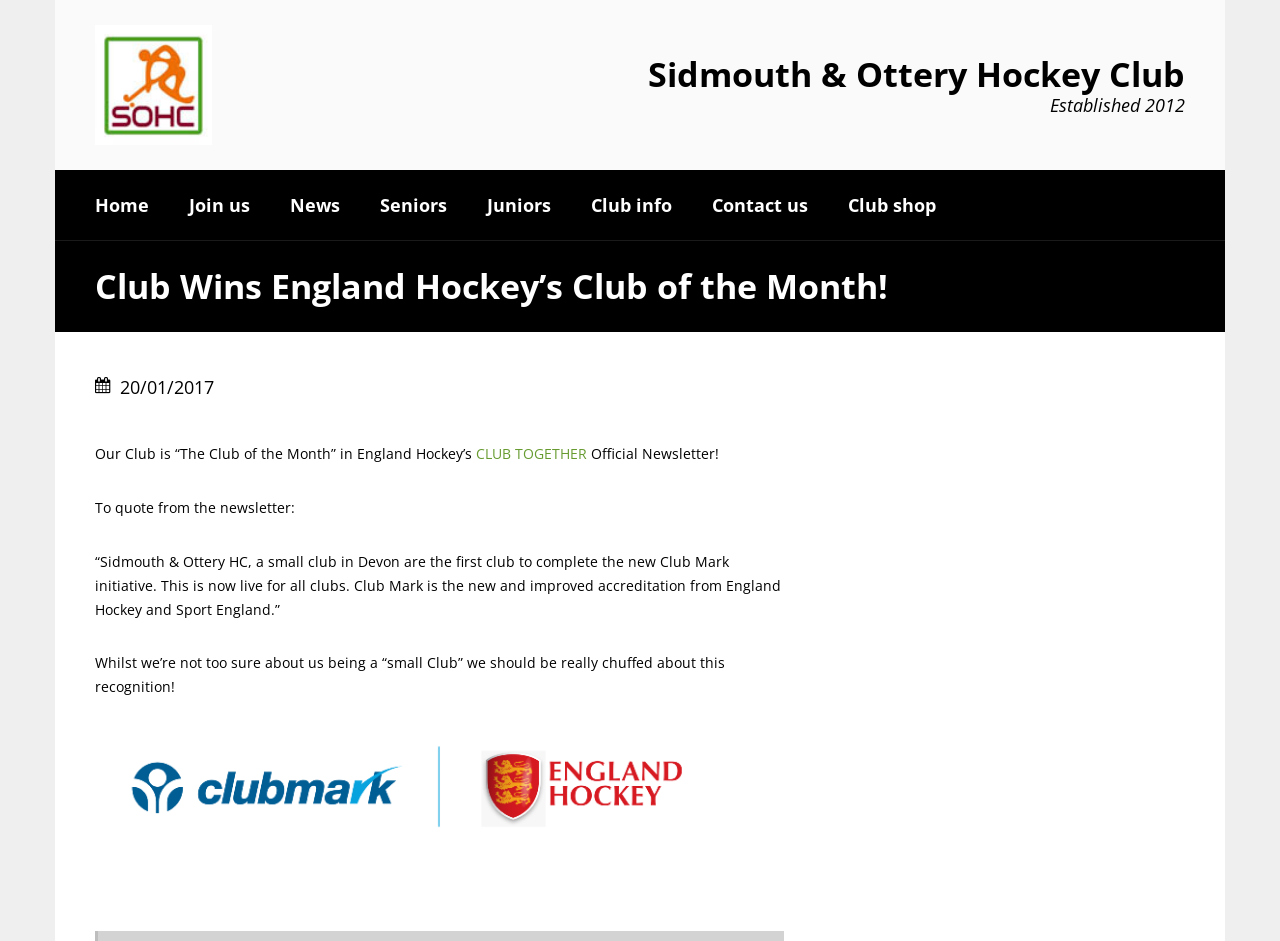What is the club's achievement?
Refer to the image and give a detailed answer to the query.

The club's achievement can be found in the main heading of the webpage, which states 'Club Wins England Hockey’s Club of the Month!'. This indicates that the club has been recognized as the Club of the Month by England Hockey.